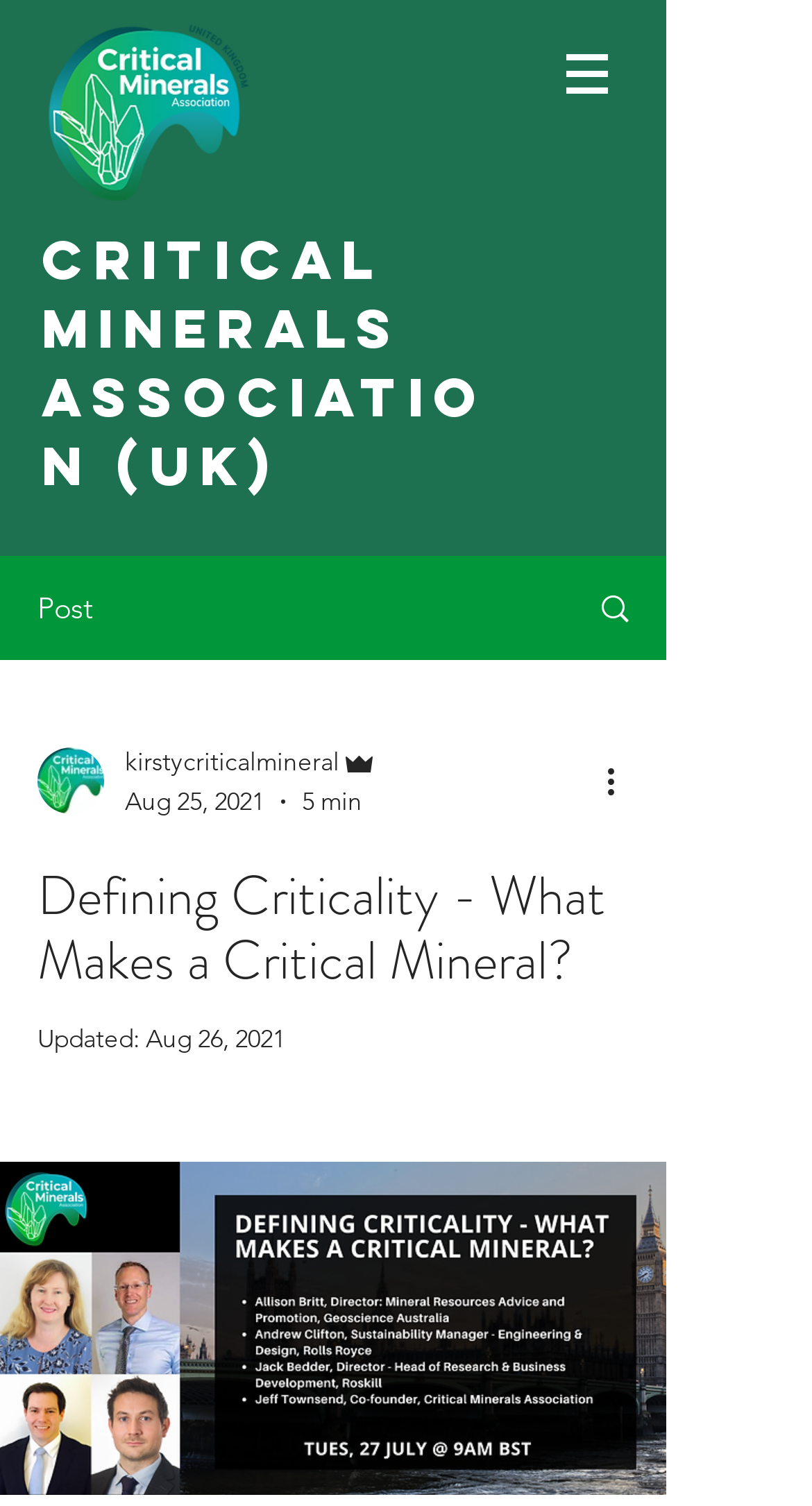What is the type of the image at the top left?
Examine the screenshot and reply with a single word or phrase.

Logo